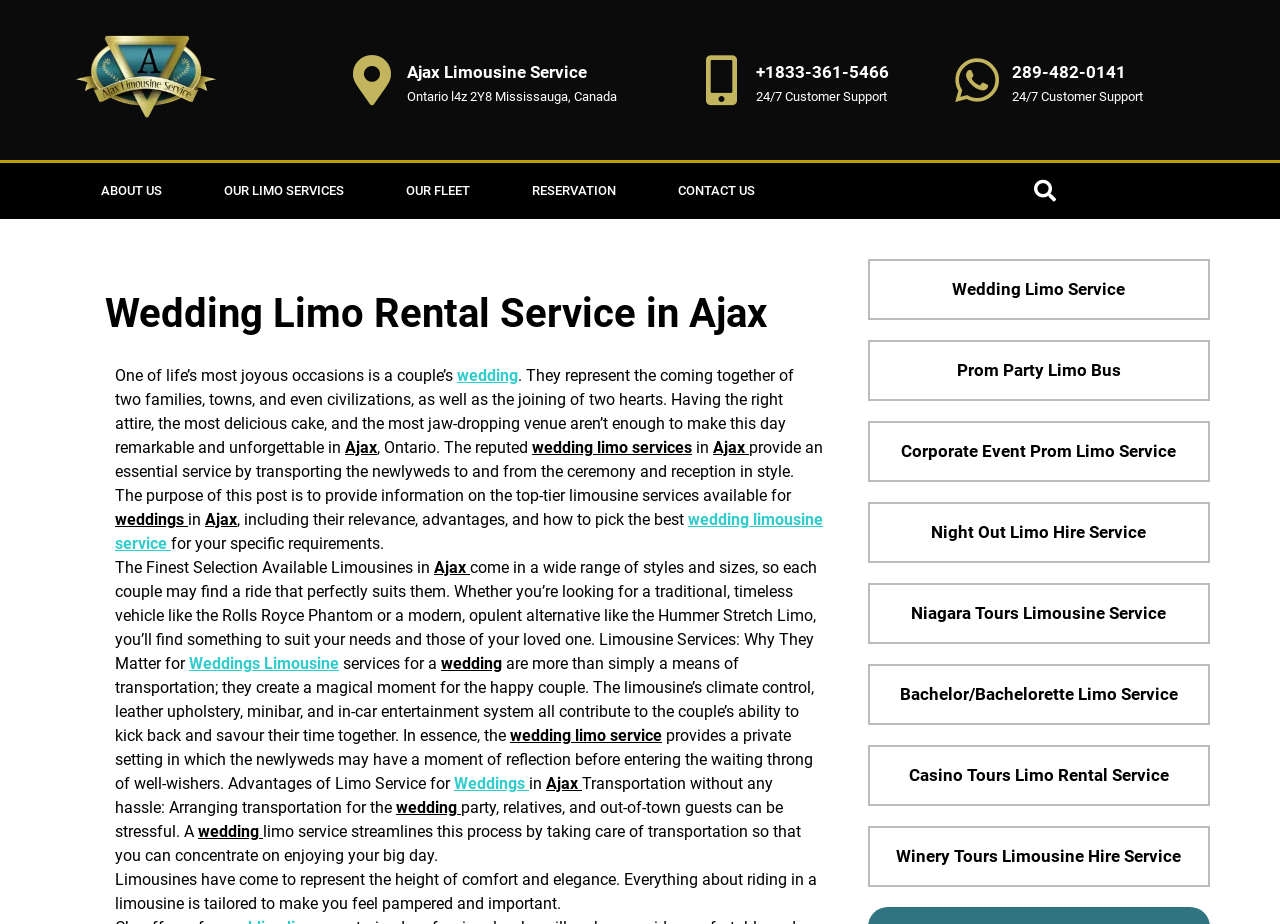What is the phone number for 24/7 customer support? Based on the screenshot, please respond with a single word or phrase.

+1833-361-5466